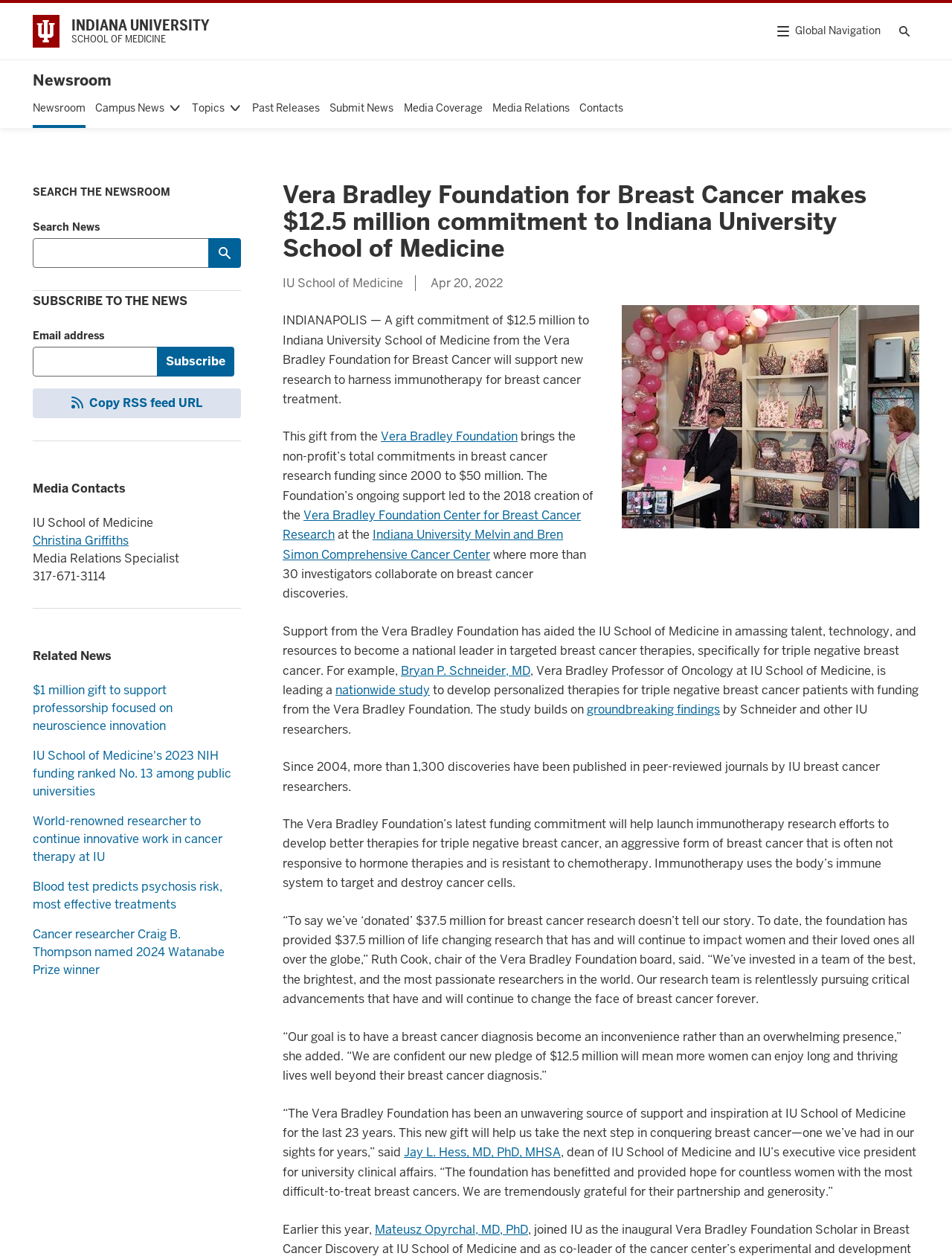What type of cancer is the research focused on?
From the image, provide a succinct answer in one word or a short phrase.

Breast cancer